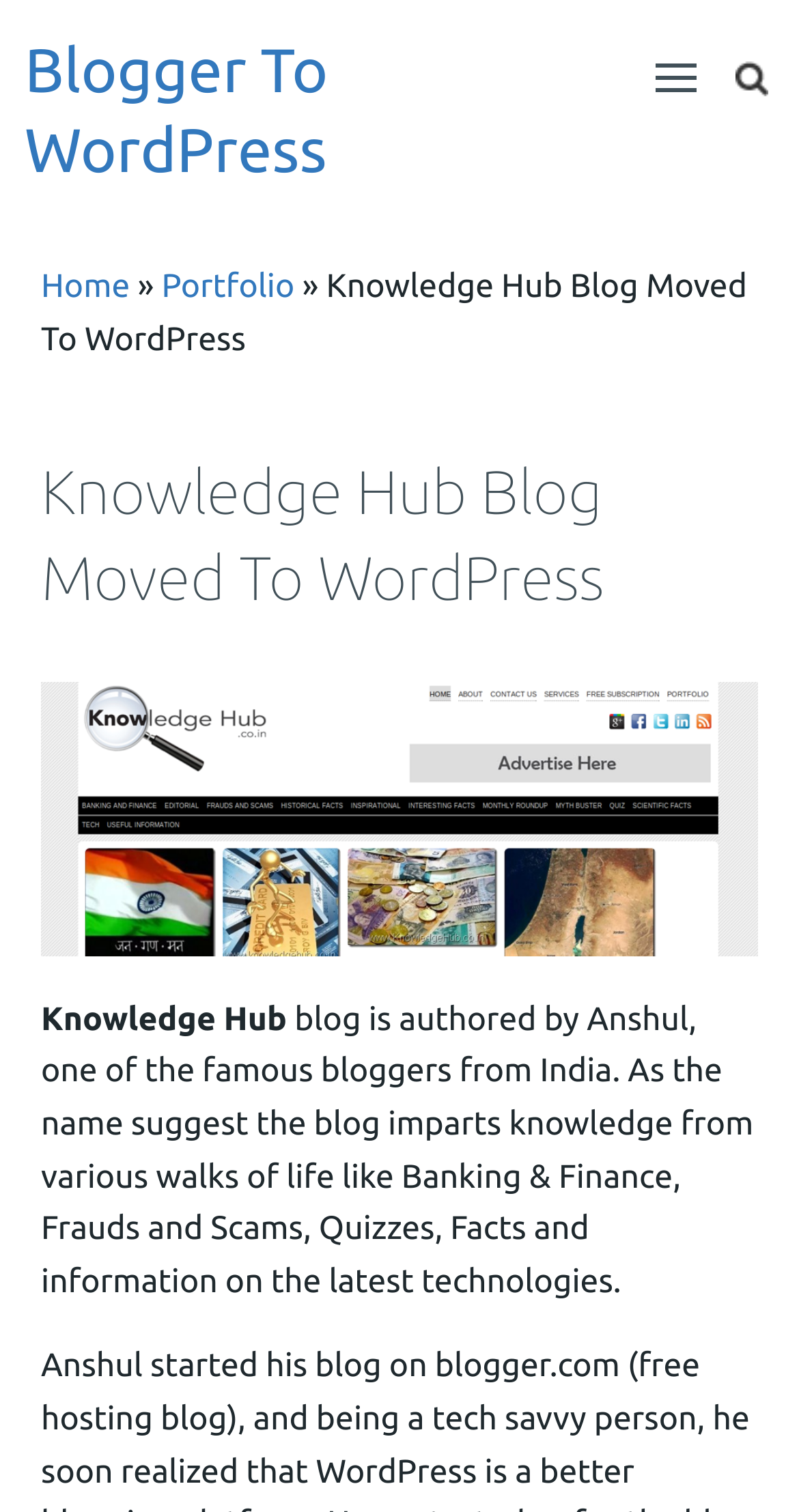Refer to the image and provide an in-depth answer to the question:
What are some categories of knowledge?

The categories of knowledge are mentioned in the text 'the blog imparts knowledge from various walks of life like Banking & Finance, Frauds and Scams, Quizzes, Facts and information on the latest technologies.'